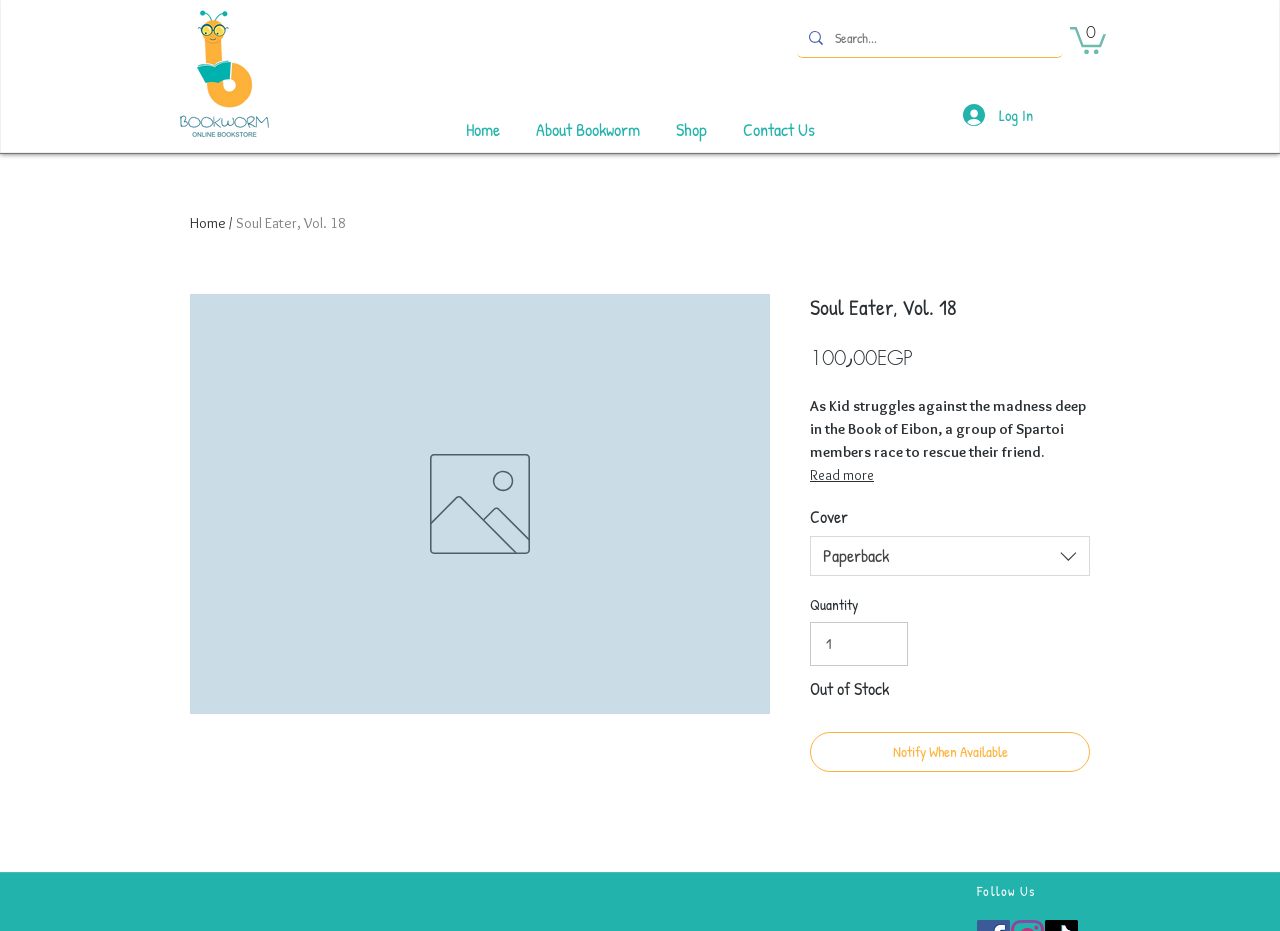What is the price of the book?
Based on the visual details in the image, please answer the question thoroughly.

I found the price of the book by looking at the article section, where it says '100.00 EGP' next to the label 'Price'.